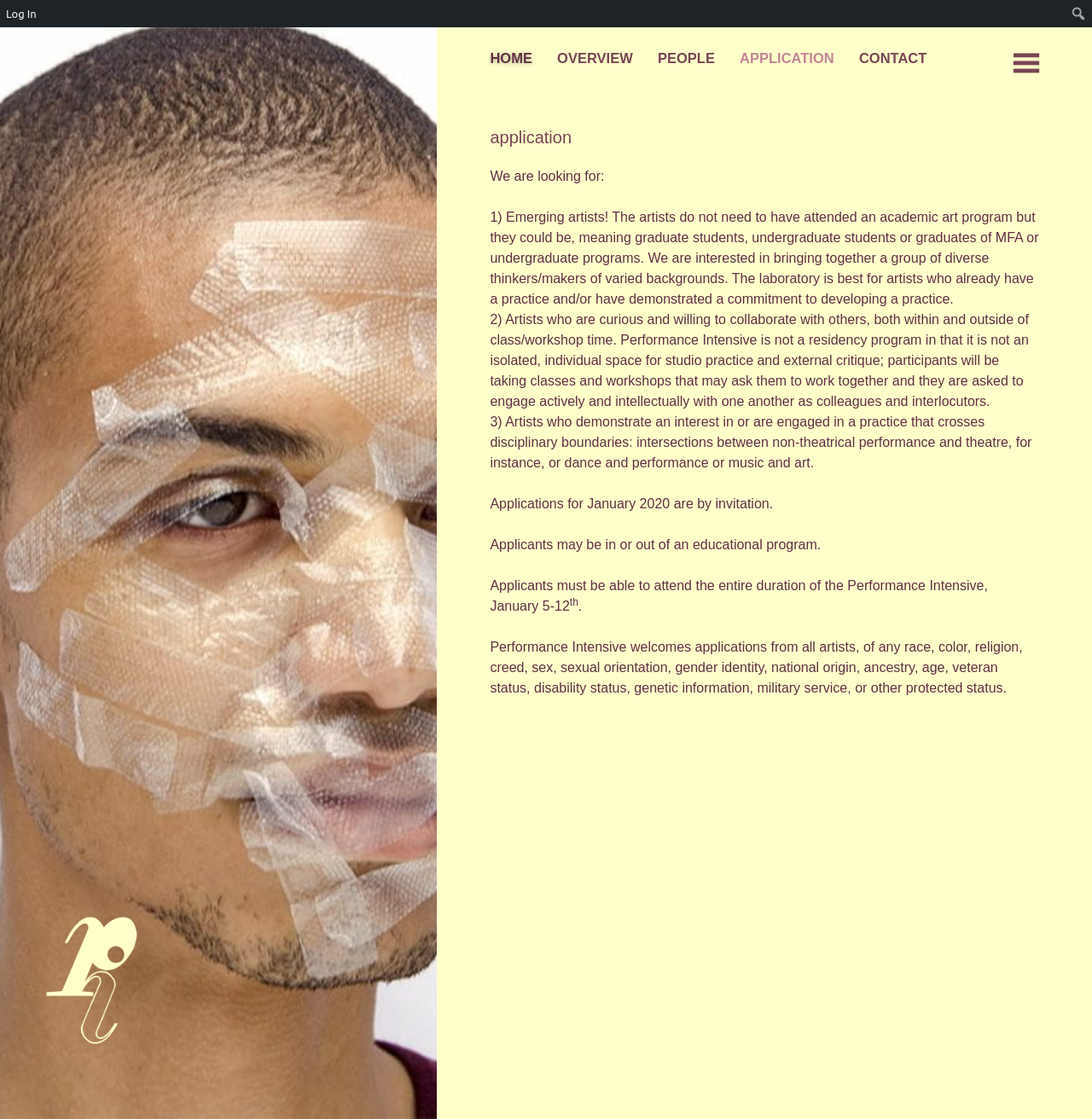Pinpoint the bounding box coordinates of the clickable area necessary to execute the following instruction: "Click on the APPLICATION link". The coordinates should be given as four float numbers between 0 and 1, namely [left, top, right, bottom].

[0.677, 0.043, 0.764, 0.065]